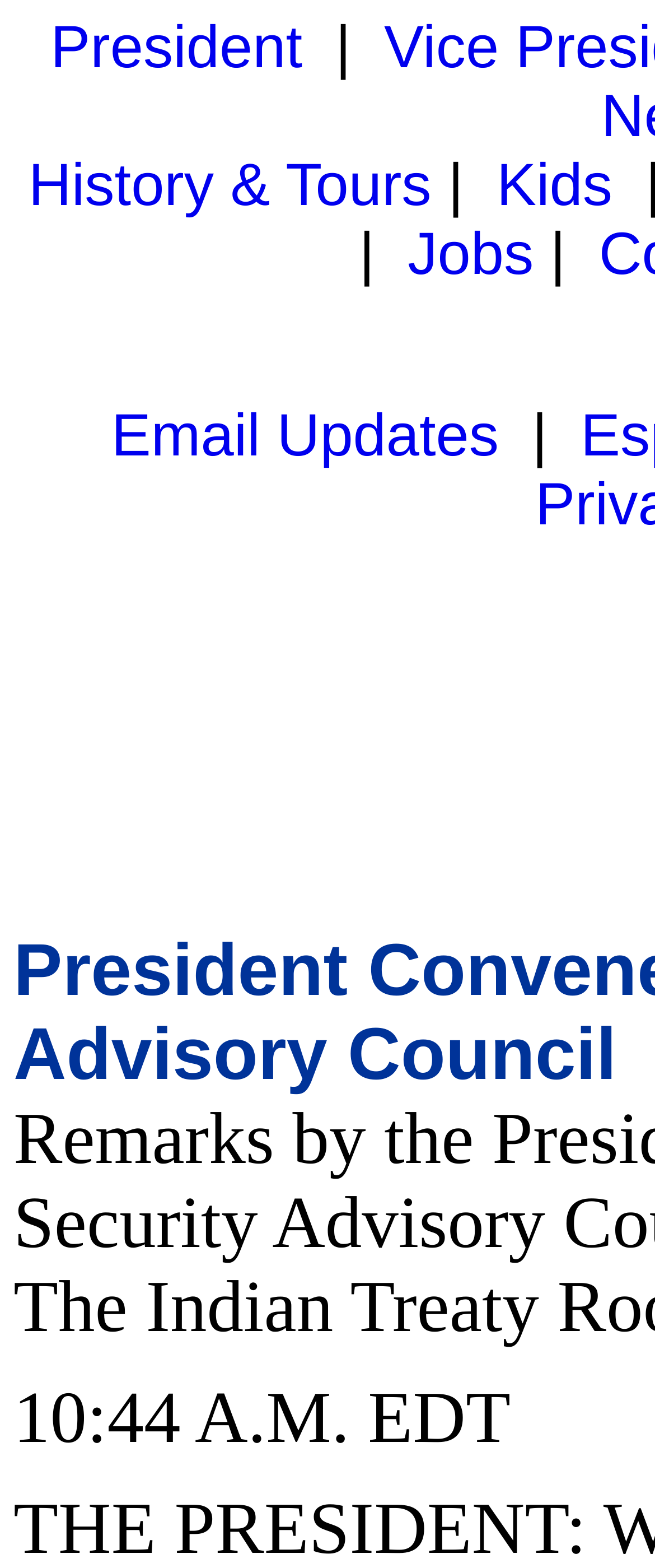Detail the webpage's structure and highlights in your description.

The webpage appears to be a news article or press release from the White House, with a focus on a statement made by President Bush. At the top left of the page, there is a link to the President's name, followed by a separator character. Below this, there are three links in a row, labeled "History & Tours", "Kids", and "Jobs", separated by vertical bars. These links are positioned near the top of the page, taking up about a quarter of the screen.

Further down, there is another link labeled "Email Updates", which is centered horizontally on the page. To the right of this link, there is another separator character. At the very bottom of the page, there is a timestamp indicating that the article was posted at 10:44 A.M. EDT.

The main content of the page appears to be a quote from President Bush, who is discussing the progress of a coalition in capturing terrorists. The quote mentions that 2,400 terrorists have been caught, but notes that there are still many more.